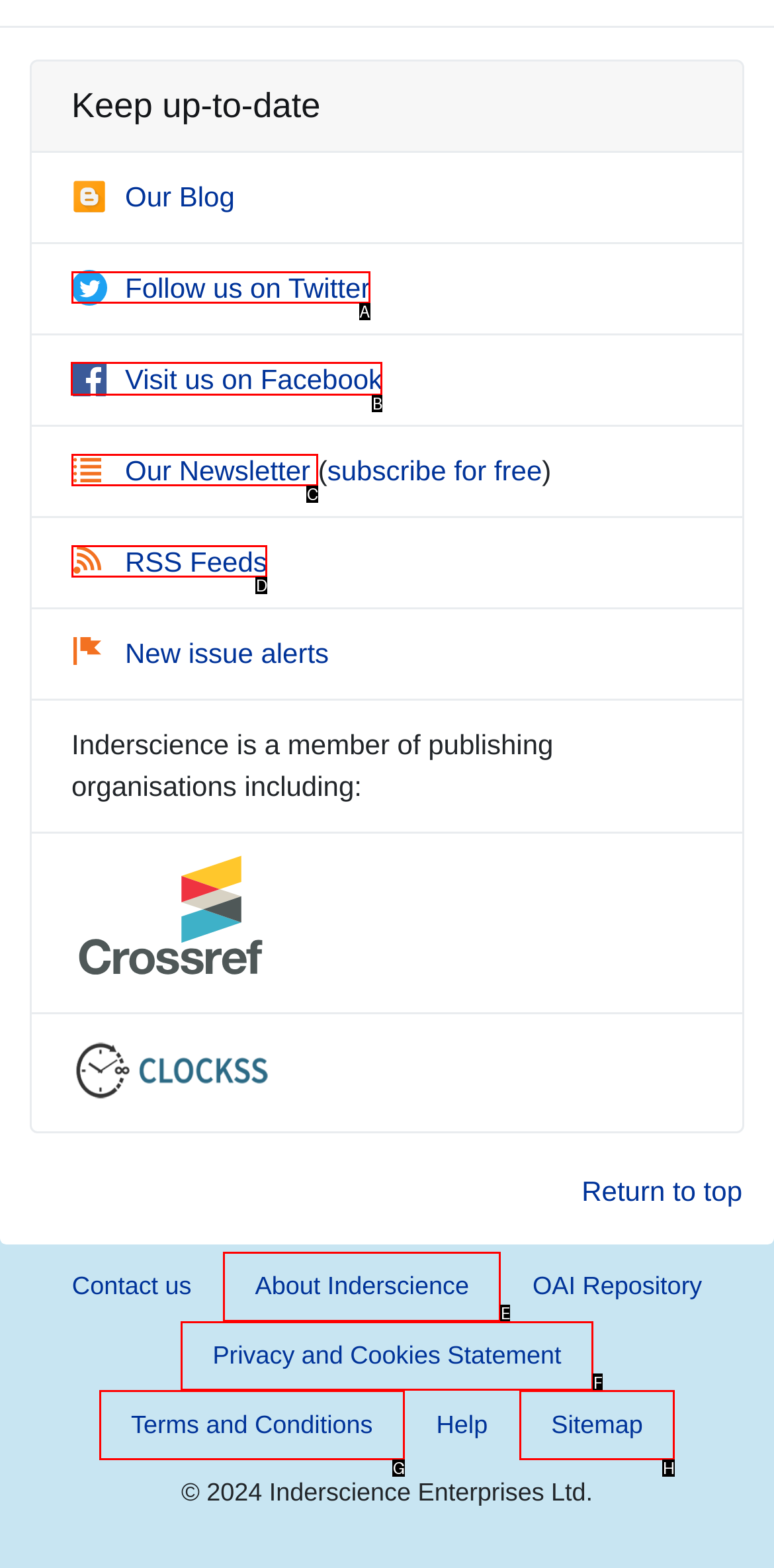Which option should be clicked to complete this task: Visit us on Facebook
Reply with the letter of the correct choice from the given choices.

B